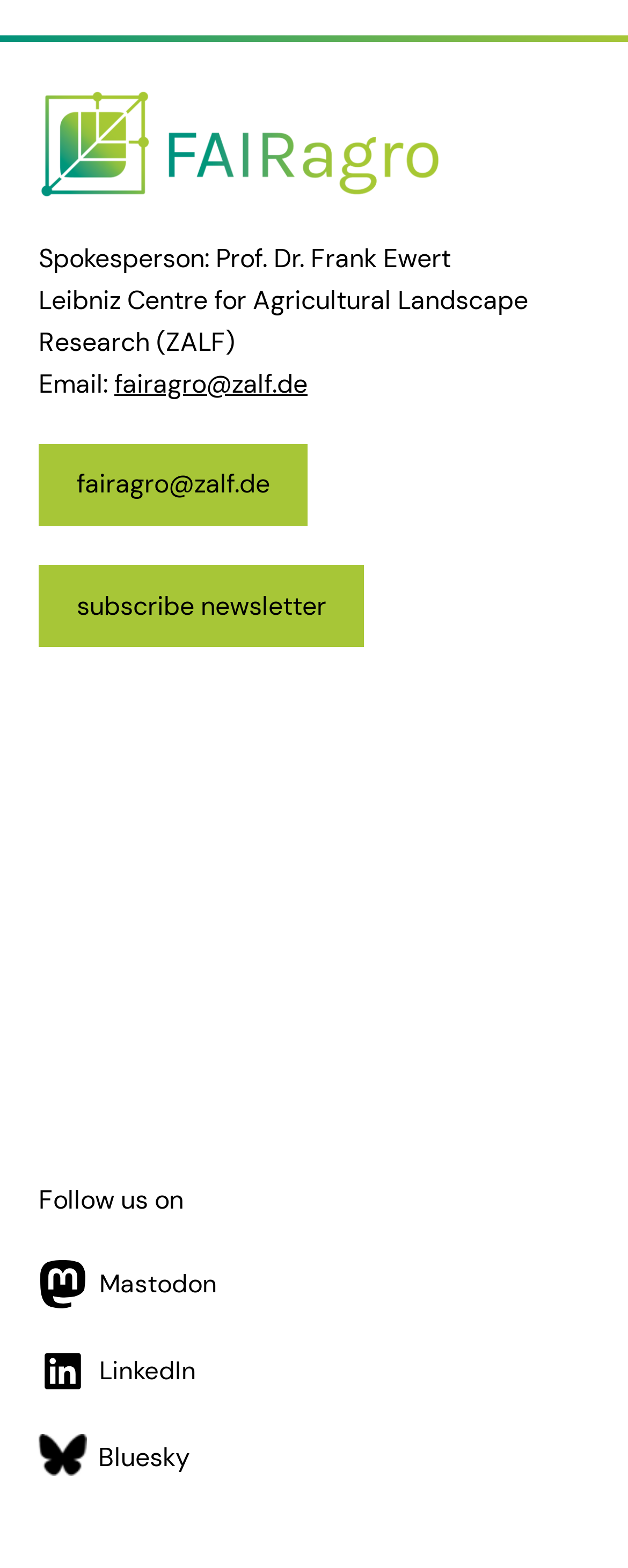Provide a single word or phrase answer to the question: 
How many social media platforms are listed?

3